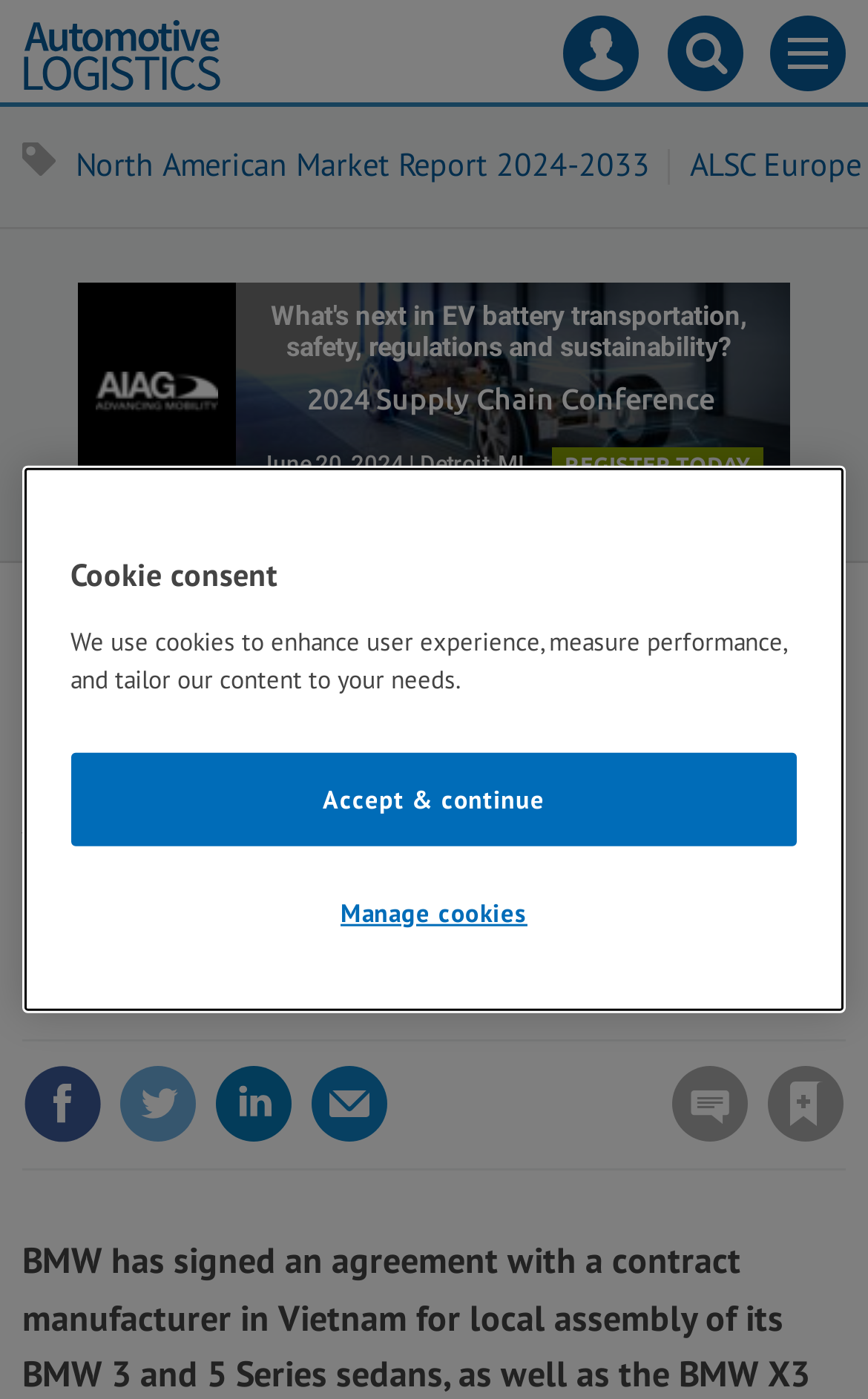Could you locate the bounding box coordinates for the section that should be clicked to accomplish this task: "Share this article on Facebook".

[0.026, 0.761, 0.118, 0.818]